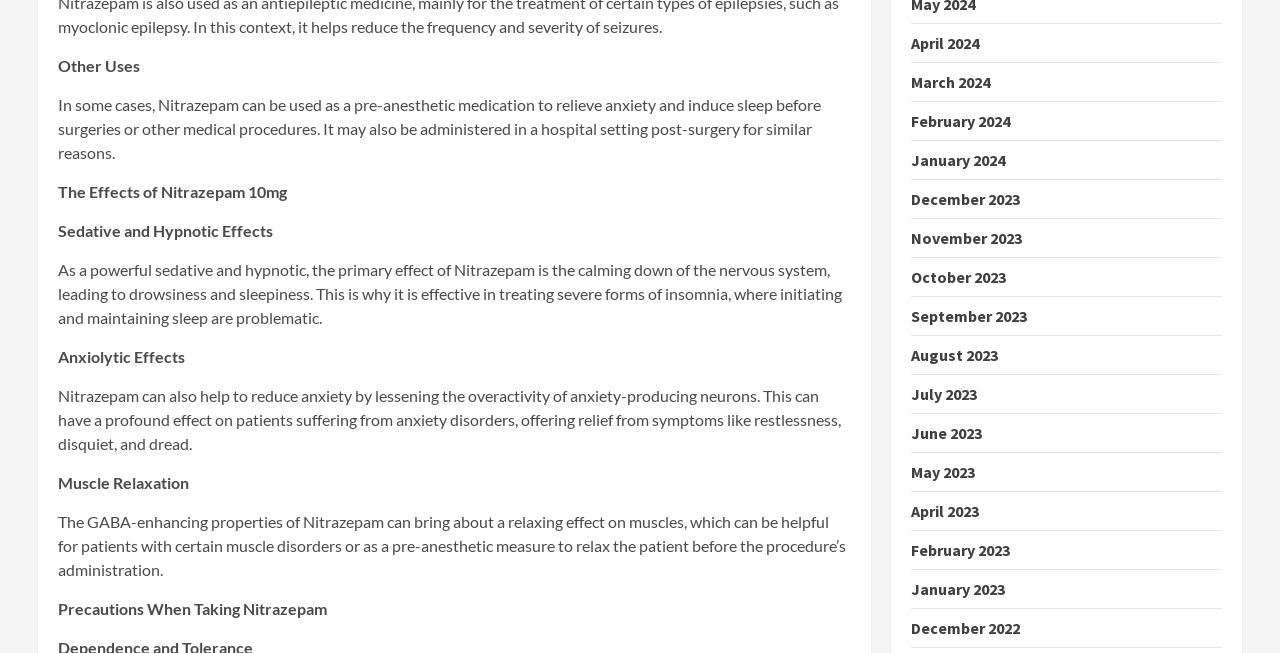Pinpoint the bounding box coordinates of the area that must be clicked to complete this instruction: "View March 2024".

[0.712, 0.111, 0.773, 0.141]